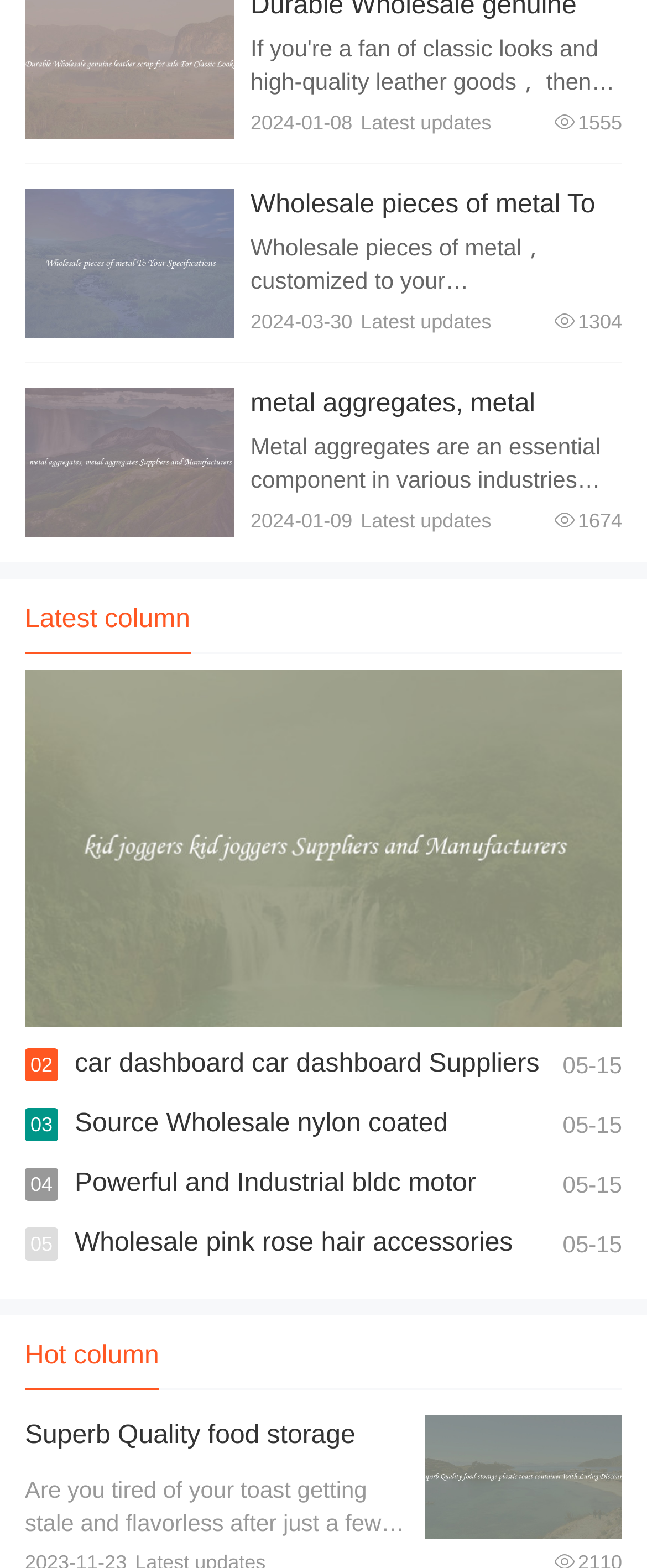Specify the bounding box coordinates of the element's region that should be clicked to achieve the following instruction: "Go to user profile". The bounding box coordinates consist of four float numbers between 0 and 1, in the format [left, top, right, bottom].

None